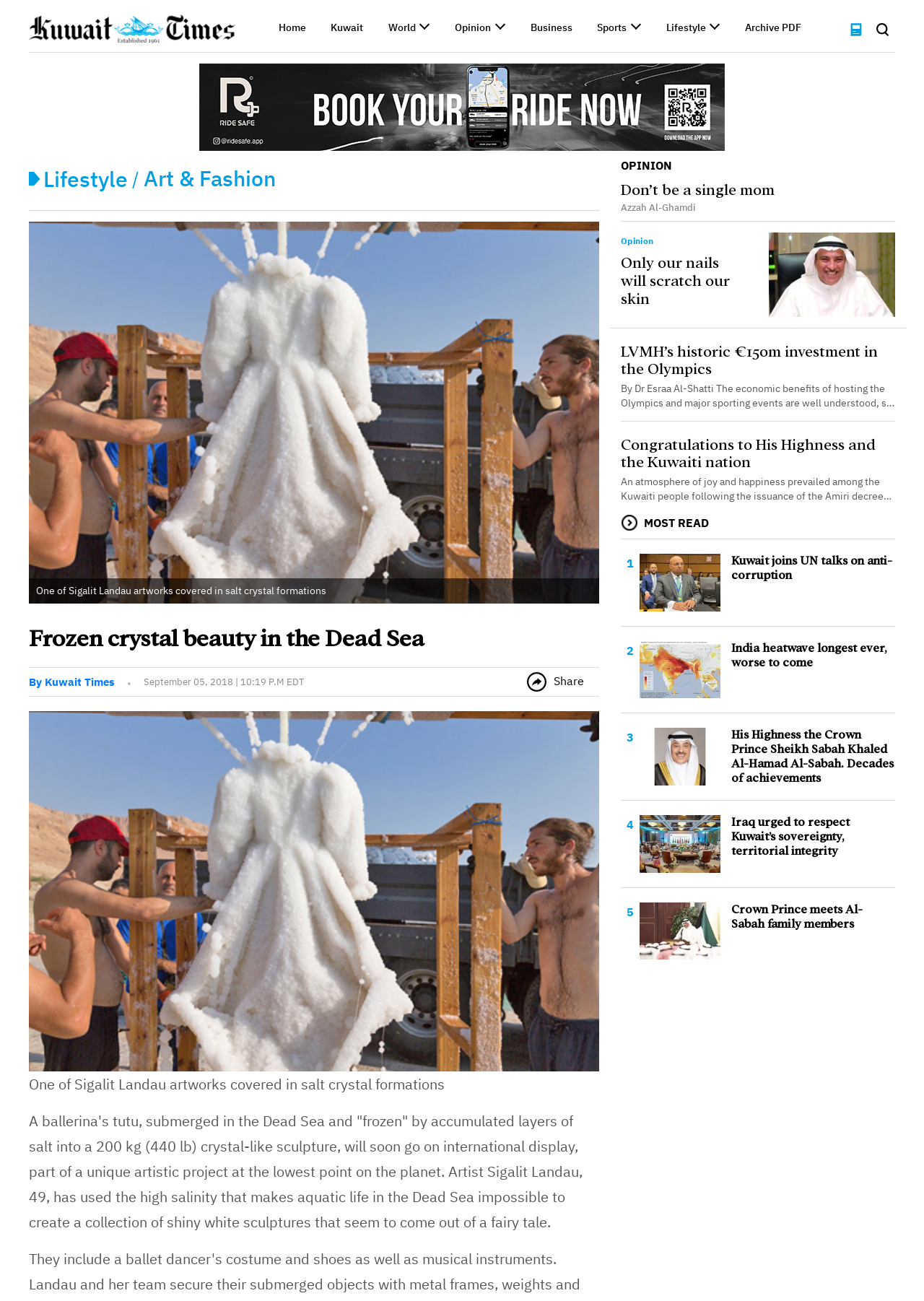What is the weight of the crystal-like sculpture?
Examine the image closely and answer the question with as much detail as possible.

I found the answer by looking at the text in the webpage, specifically the sentence 'A ballerina’s tutu, submerged in the Dead Sea and “frozen” by accumulated layers of salt into a 200 kg (440 lb) crystal-like sculpture...' which mentions the weight of the sculpture.